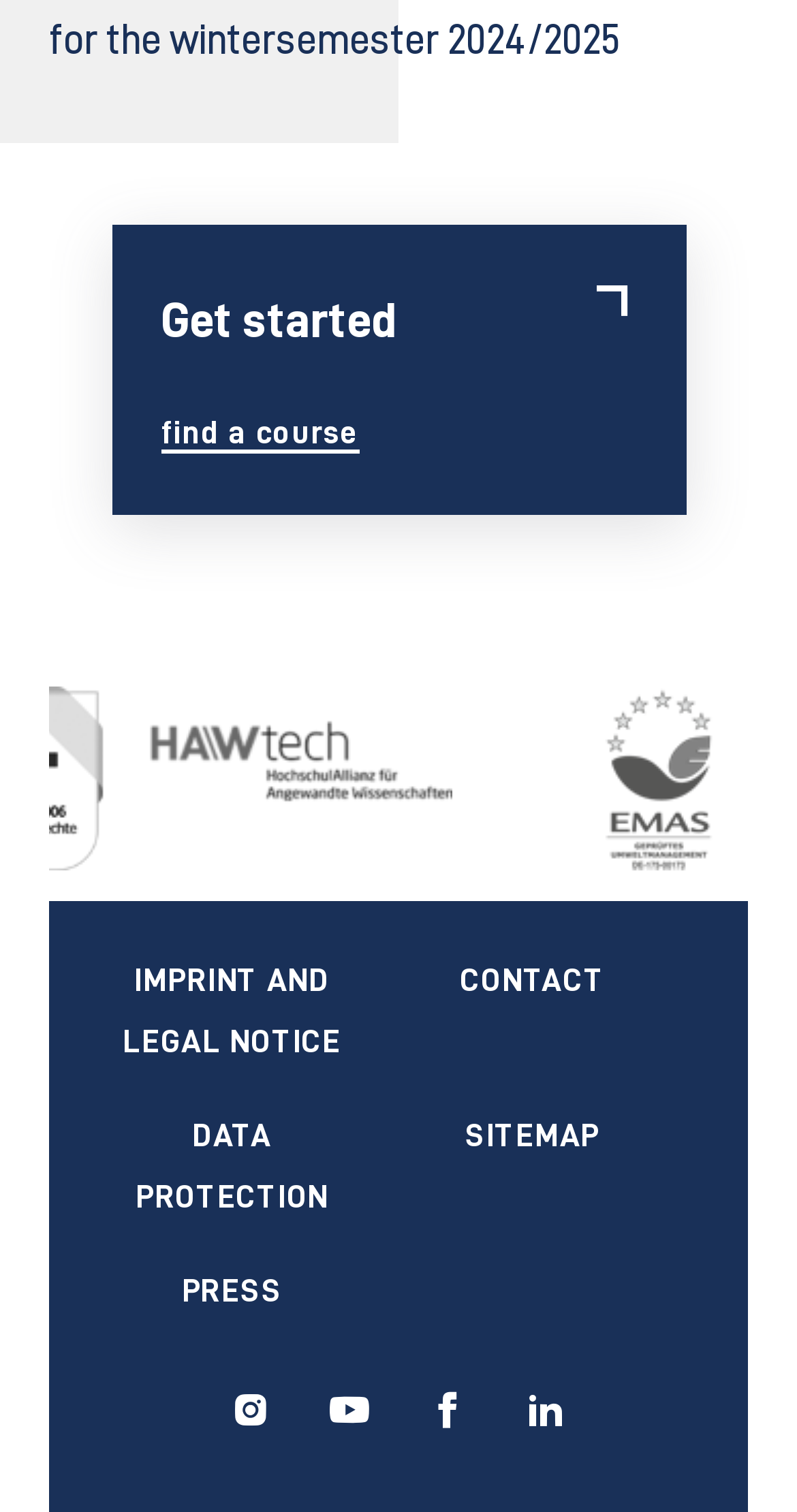Respond to the following query with just one word or a short phrase: 
What is the name of the university?

Esslingen University